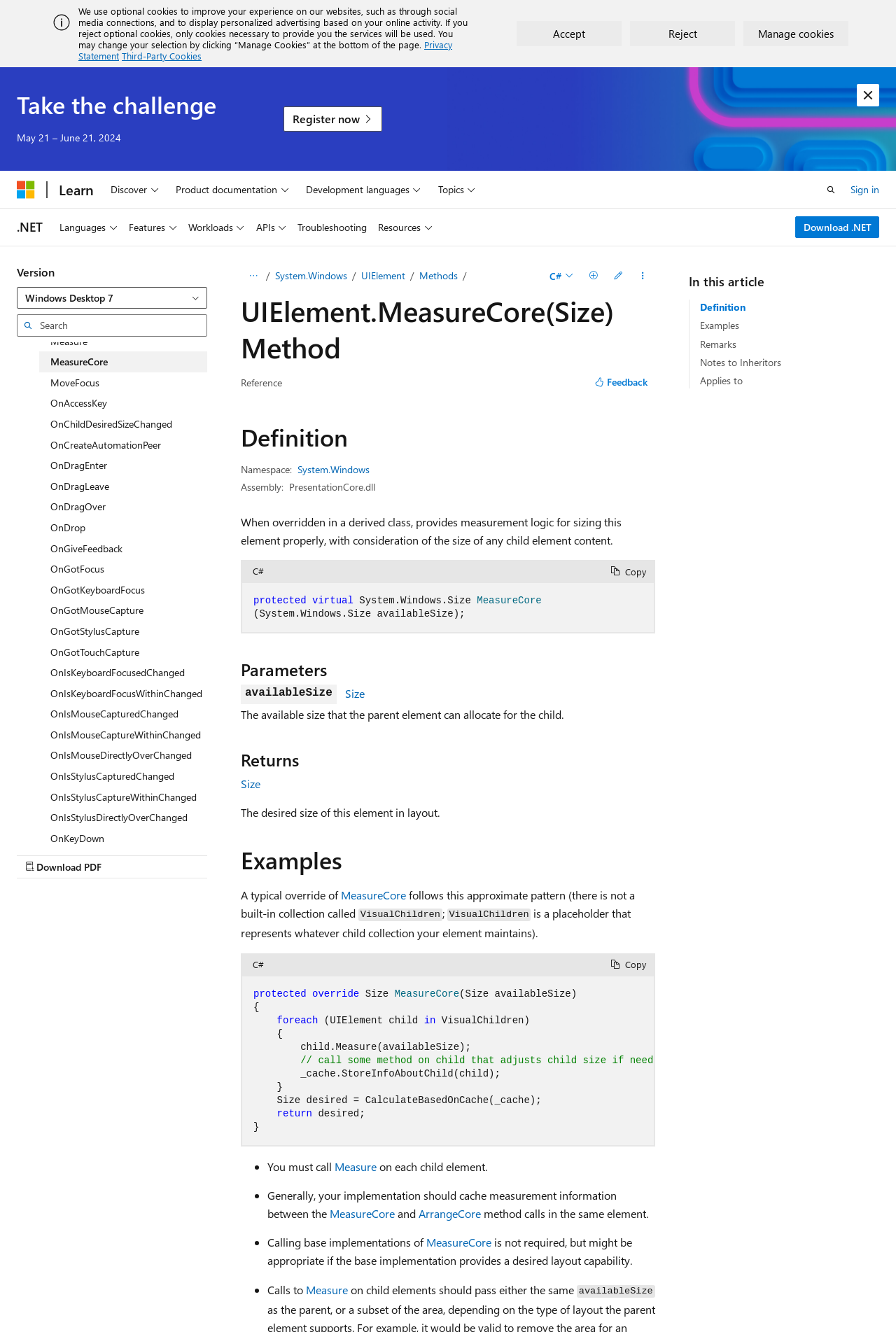Given the following UI element description: "Focus", find the bounding box coordinates in the webpage screenshot.

[0.044, 0.108, 0.231, 0.124]